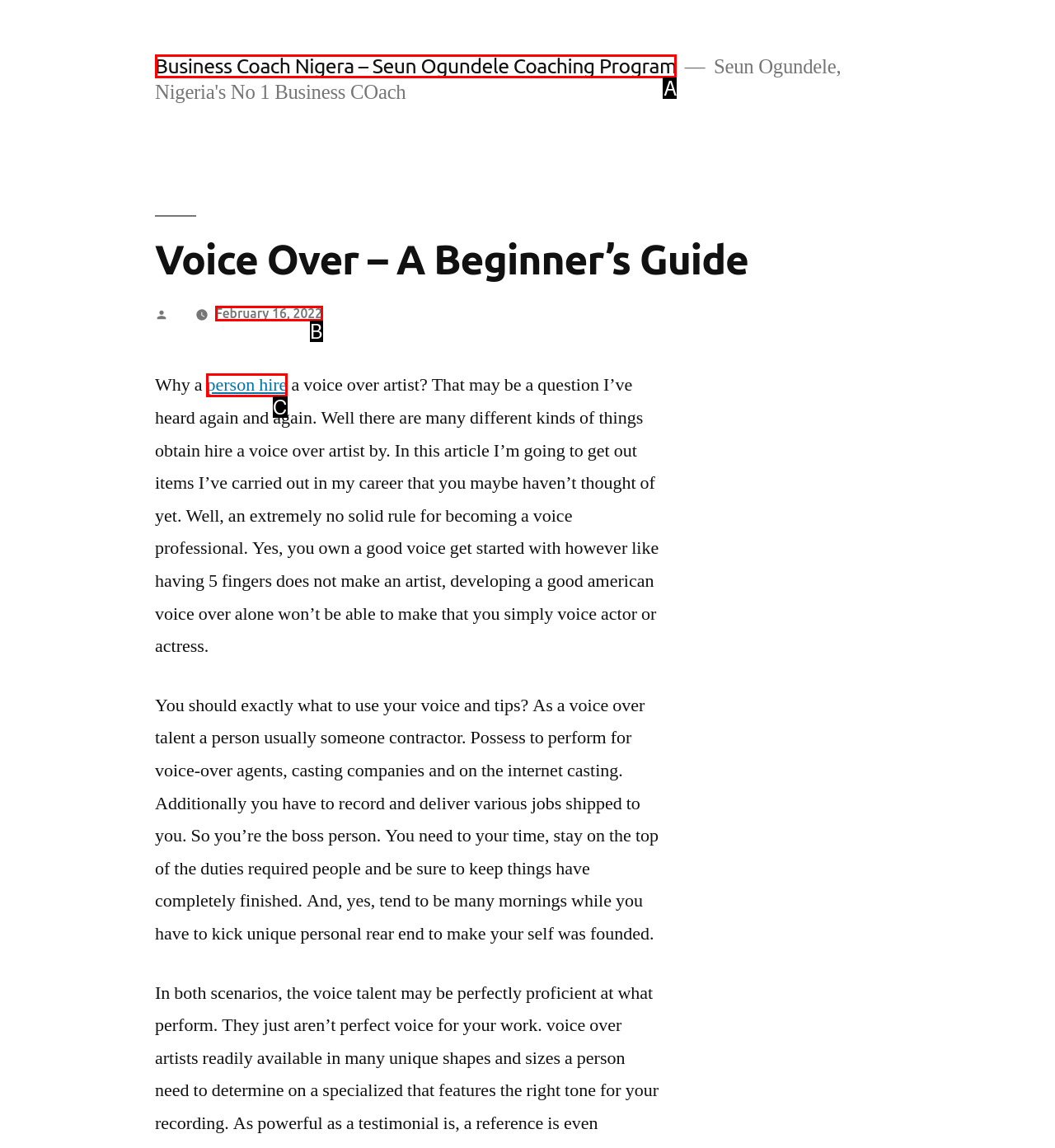Based on the description: February 16, 2022, select the HTML element that fits best. Provide the letter of the matching option.

B